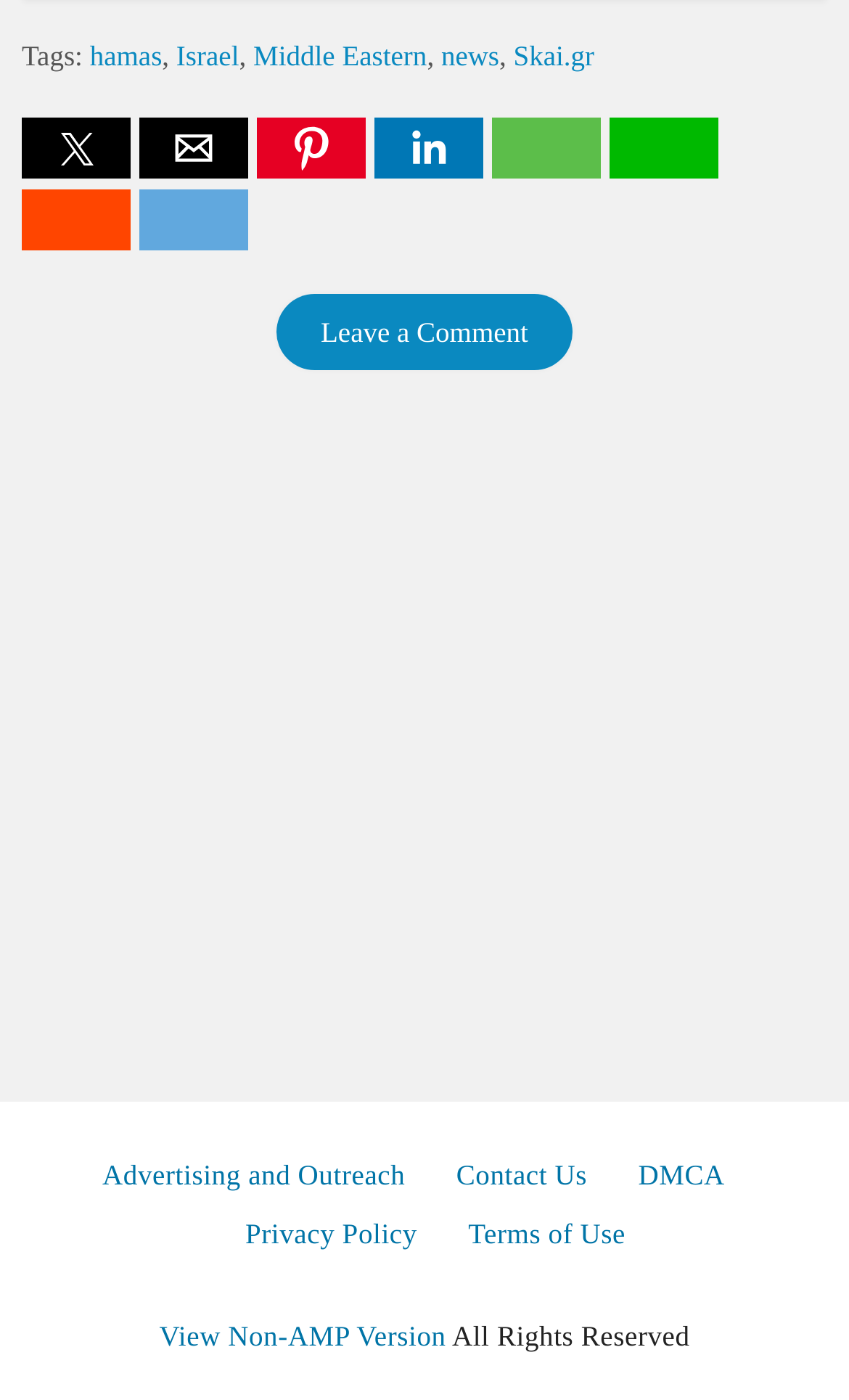Determine the bounding box coordinates for the area you should click to complete the following instruction: "Share by Twitter".

[0.026, 0.084, 0.154, 0.128]